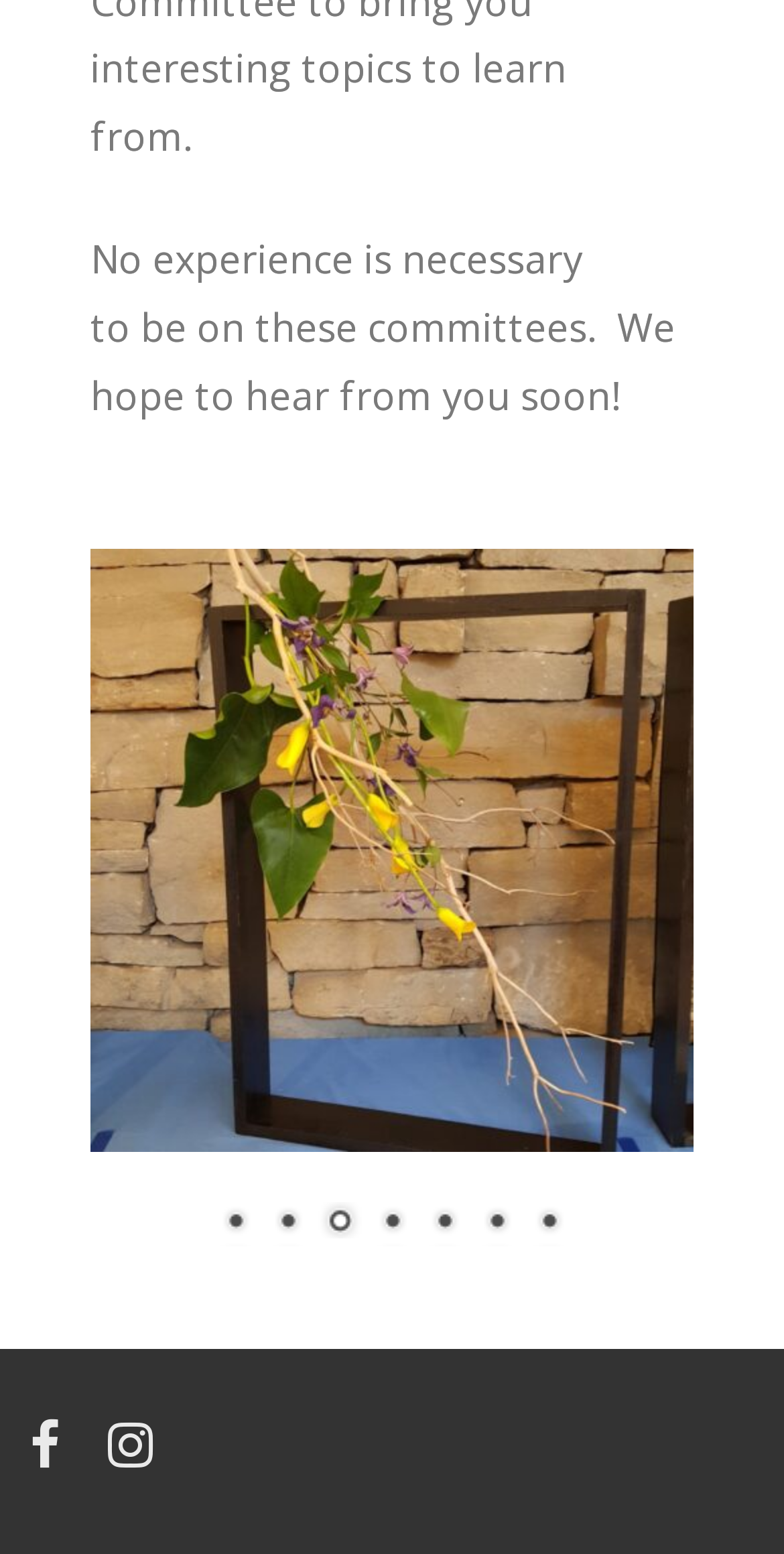What social media platforms are linked?
Look at the image and answer the question using a single word or phrase.

Facebook and Instagram